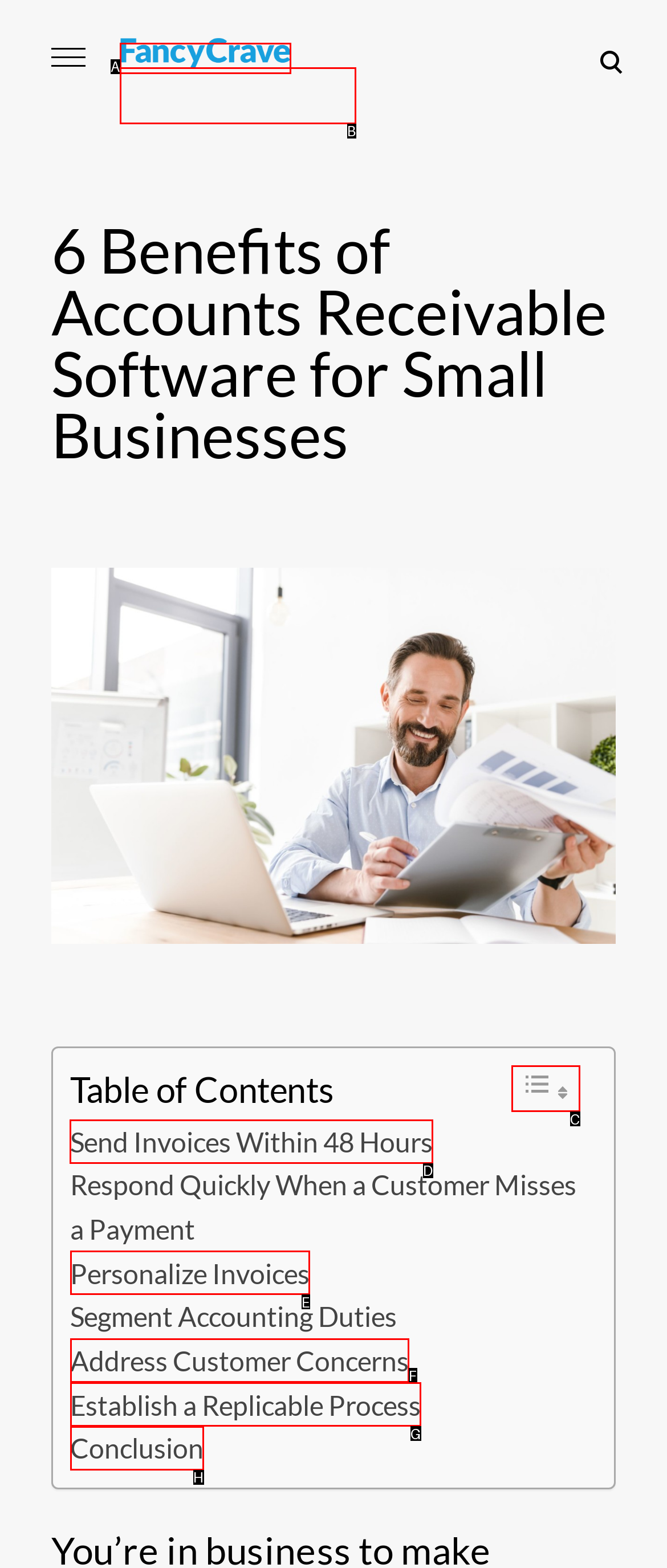Point out the HTML element I should click to achieve the following task: Go to Send Invoices Within 48 Hours Provide the letter of the selected option from the choices.

D